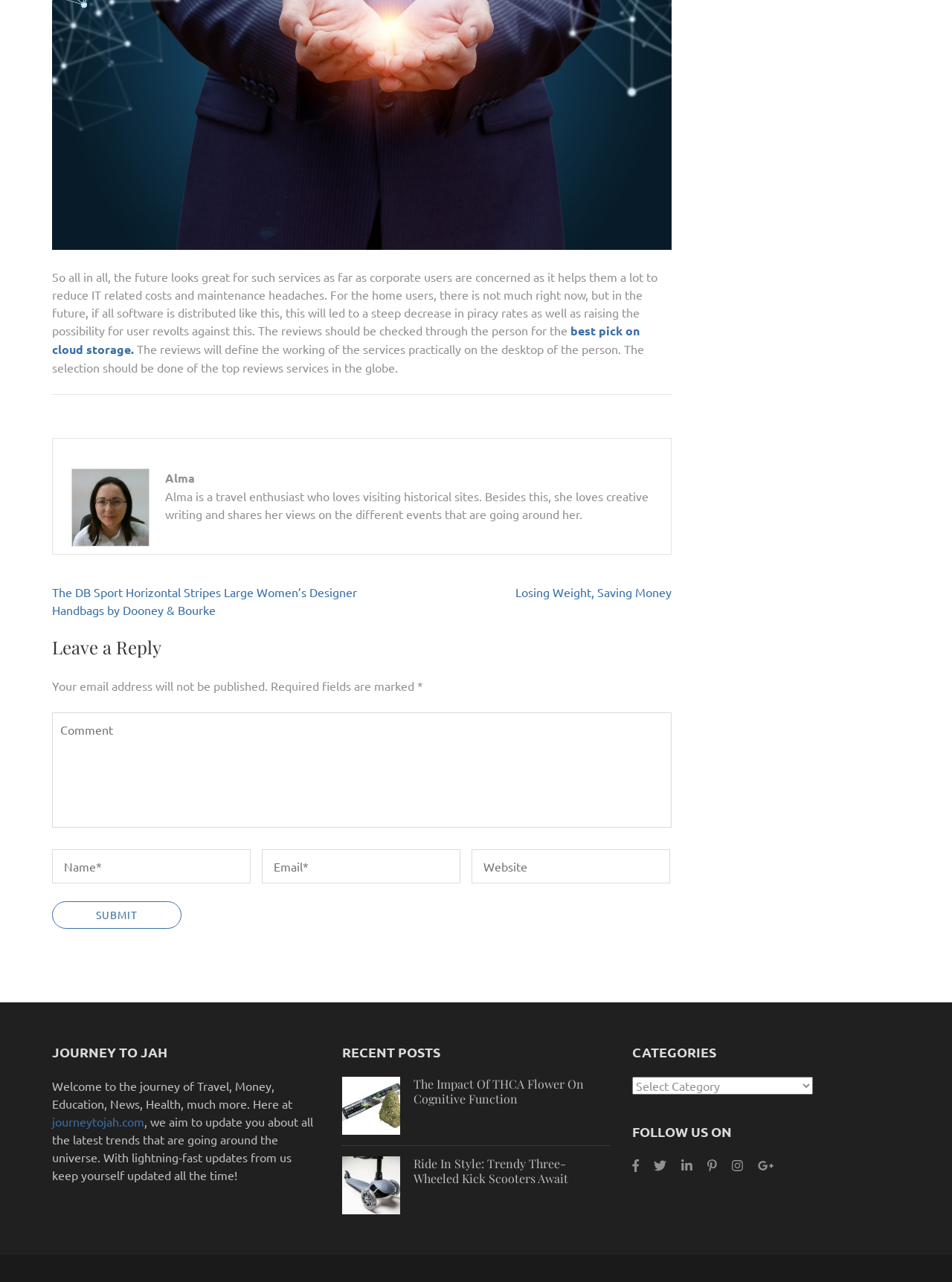Give a one-word or short-phrase answer to the following question: 
What is the category section of the webpage?

Categories